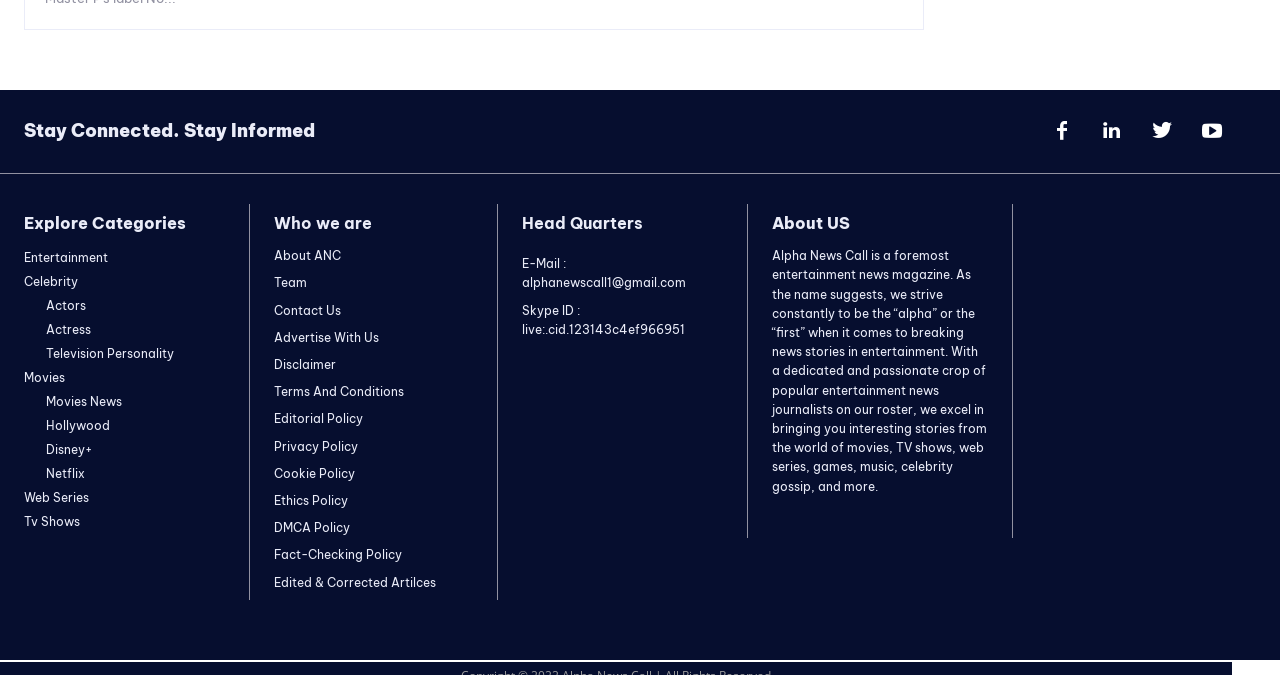Based on the description "Terms And Conditions", find the bounding box of the specified UI element.

[0.214, 0.569, 0.316, 0.591]